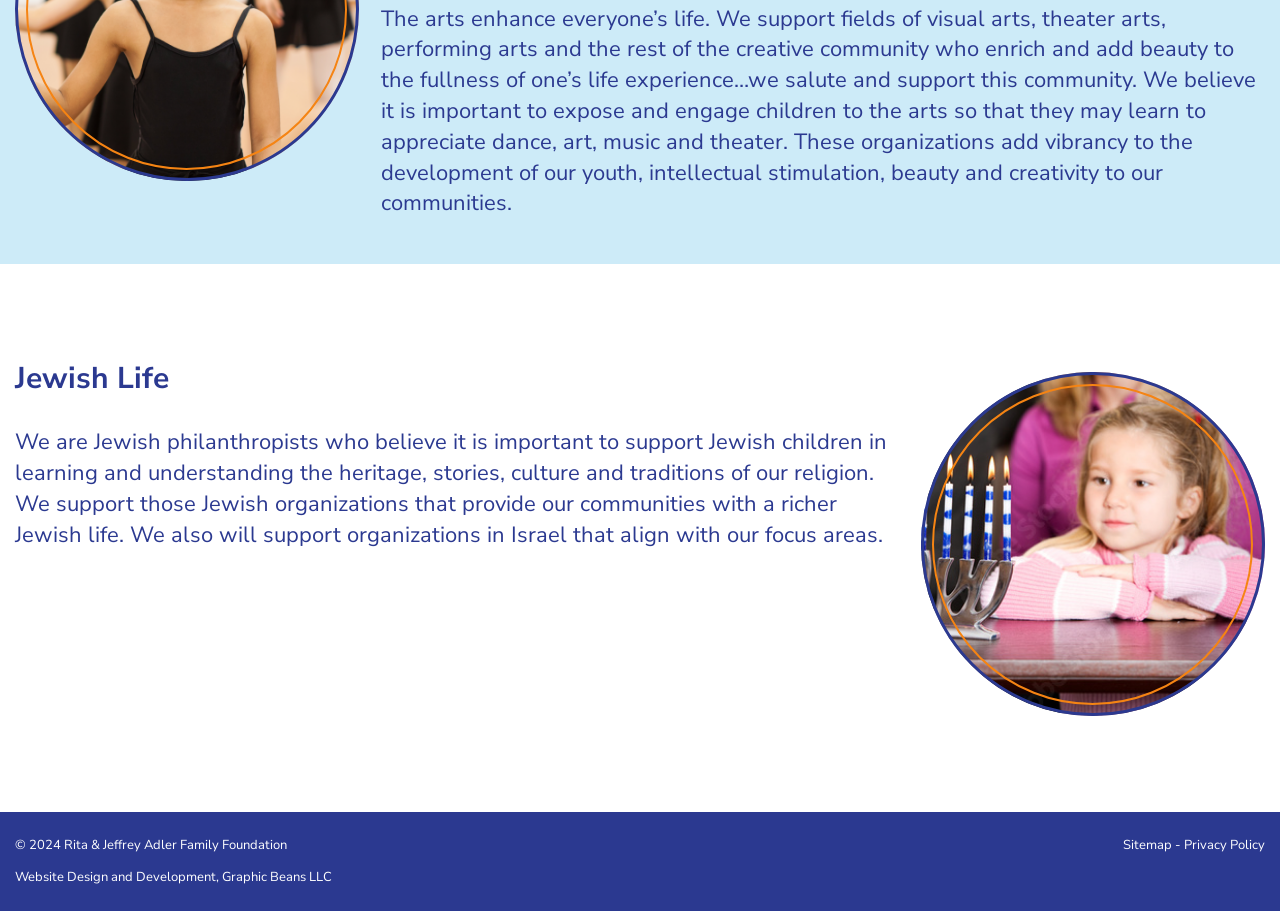Calculate the bounding box coordinates of the UI element given the description: "Privacy Policy".

[0.925, 0.918, 0.988, 0.938]